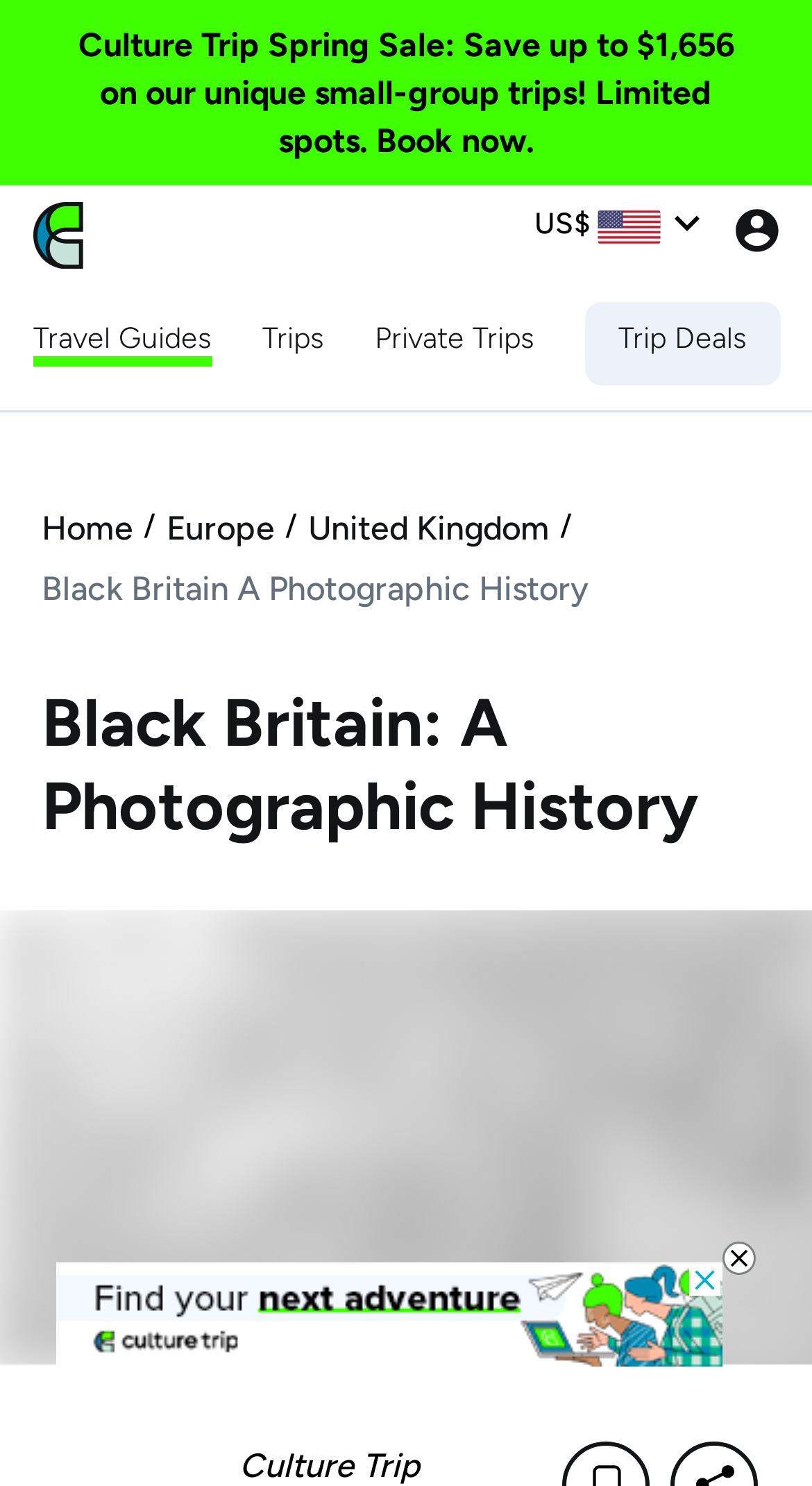Pinpoint the bounding box coordinates of the element you need to click to execute the following instruction: "Browse Travel Guides". The bounding box should be represented by four float numbers between 0 and 1, in the format [left, top, right, bottom].

[0.041, 0.214, 0.262, 0.243]